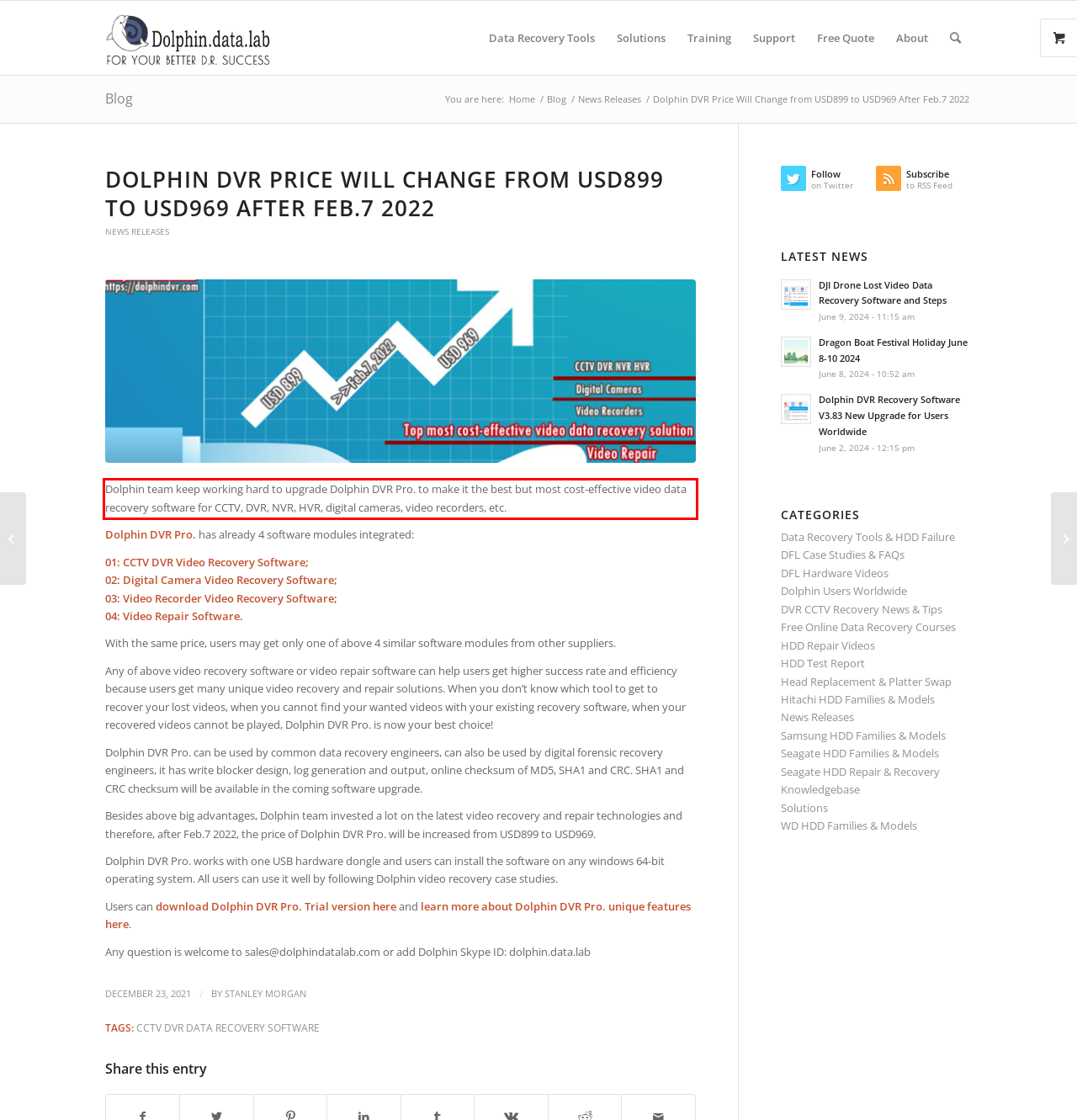There is a UI element on the webpage screenshot marked by a red bounding box. Extract and generate the text content from within this red box.

Dolphin team keep working hard to upgrade Dolphin DVR Pro. to make it the best but most cost-effective video data recovery software for CCTV, DVR, NVR, HVR, digital cameras, video recorders, etc.